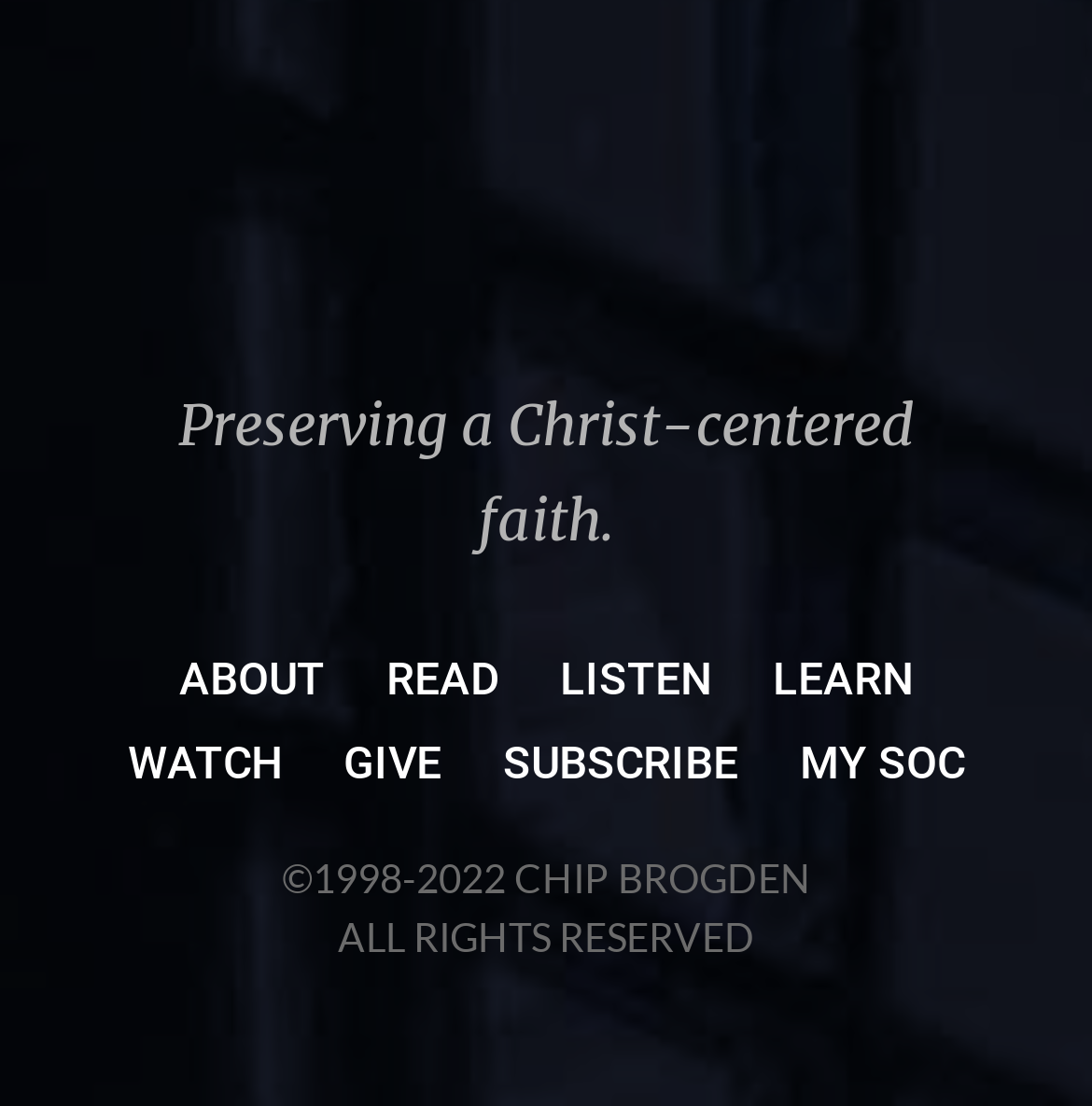Please indicate the bounding box coordinates for the clickable area to complete the following task: "Make a donation". The coordinates should be specified as four float numbers between 0 and 1, i.e., [left, top, right, bottom].

[0.314, 0.674, 0.404, 0.73]